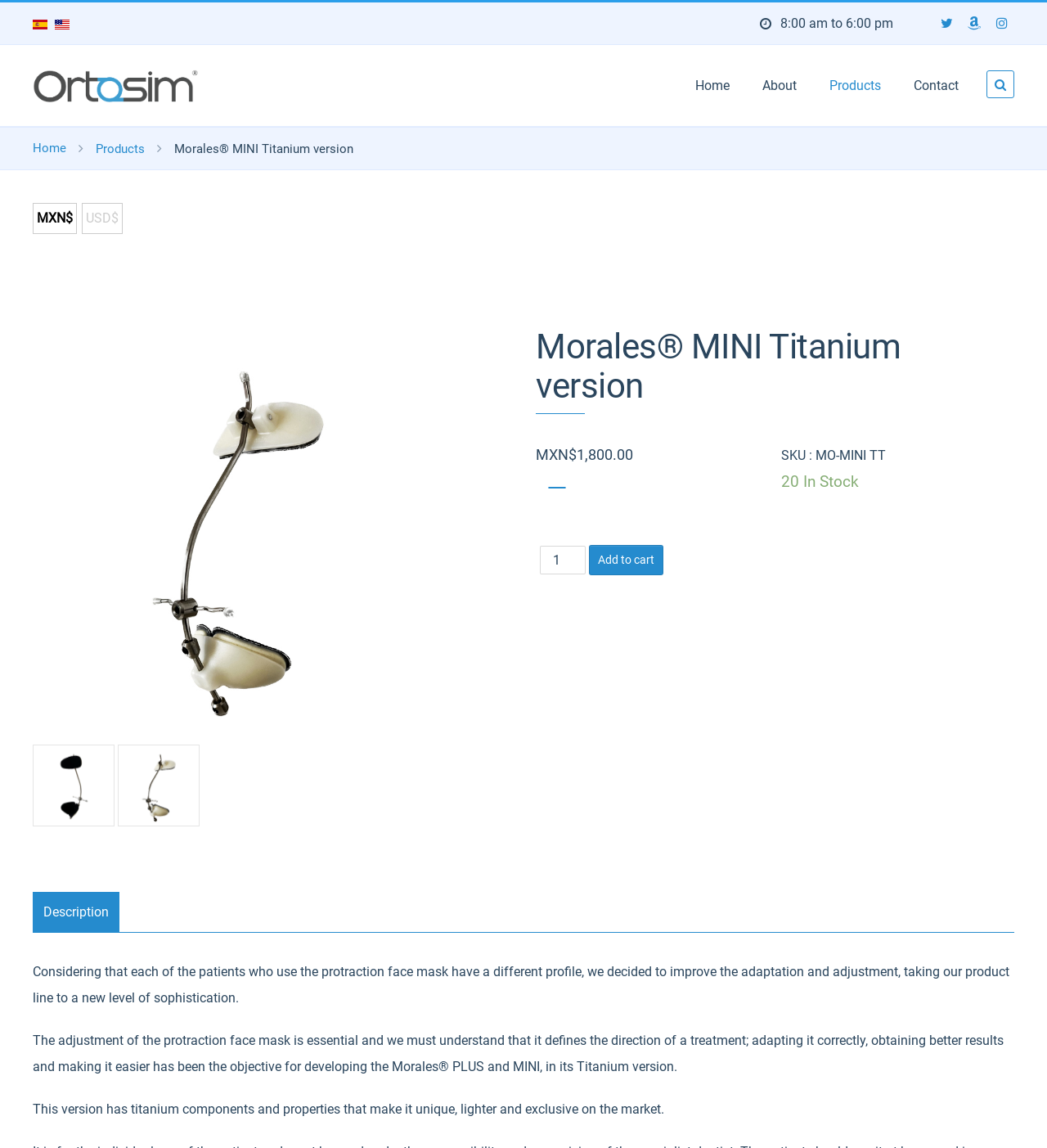Extract the bounding box coordinates for the UI element described by the text: "[theme-reviewers] GPL". The coordinates should be in the form of [left, top, right, bottom] with values between 0 and 1.

None